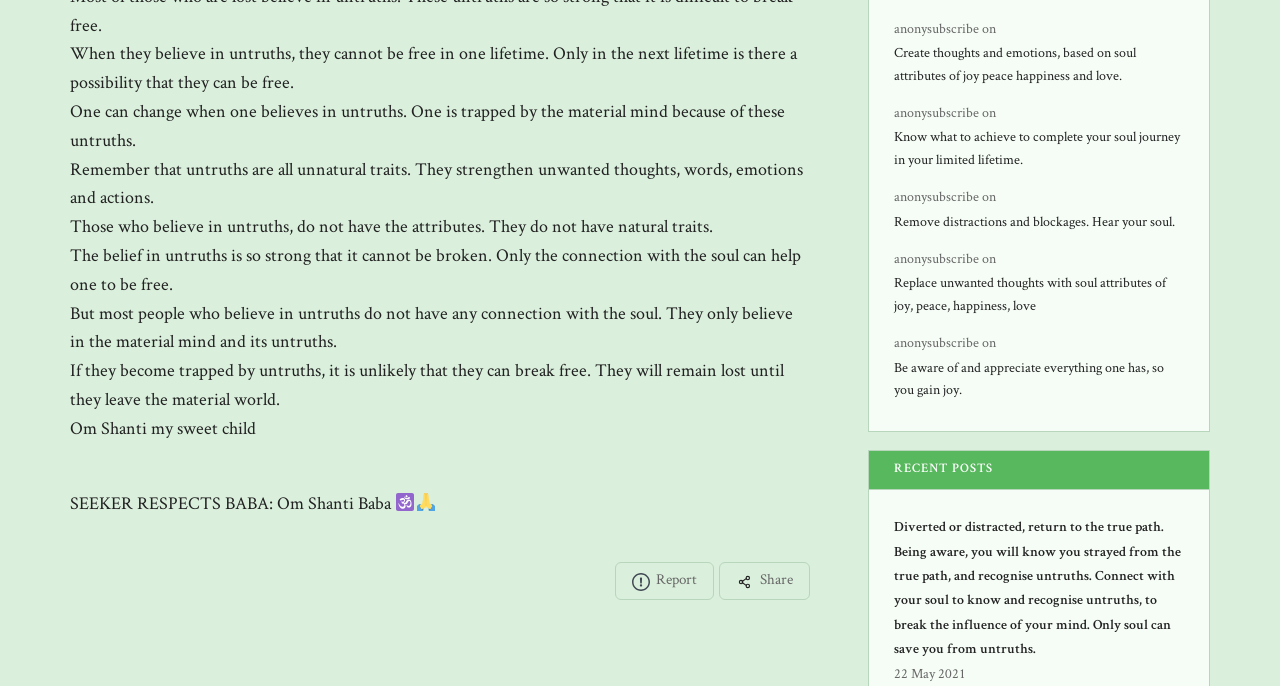What is the date of the recent post?
Refer to the image and provide a concise answer in one word or phrase.

22 May 2021